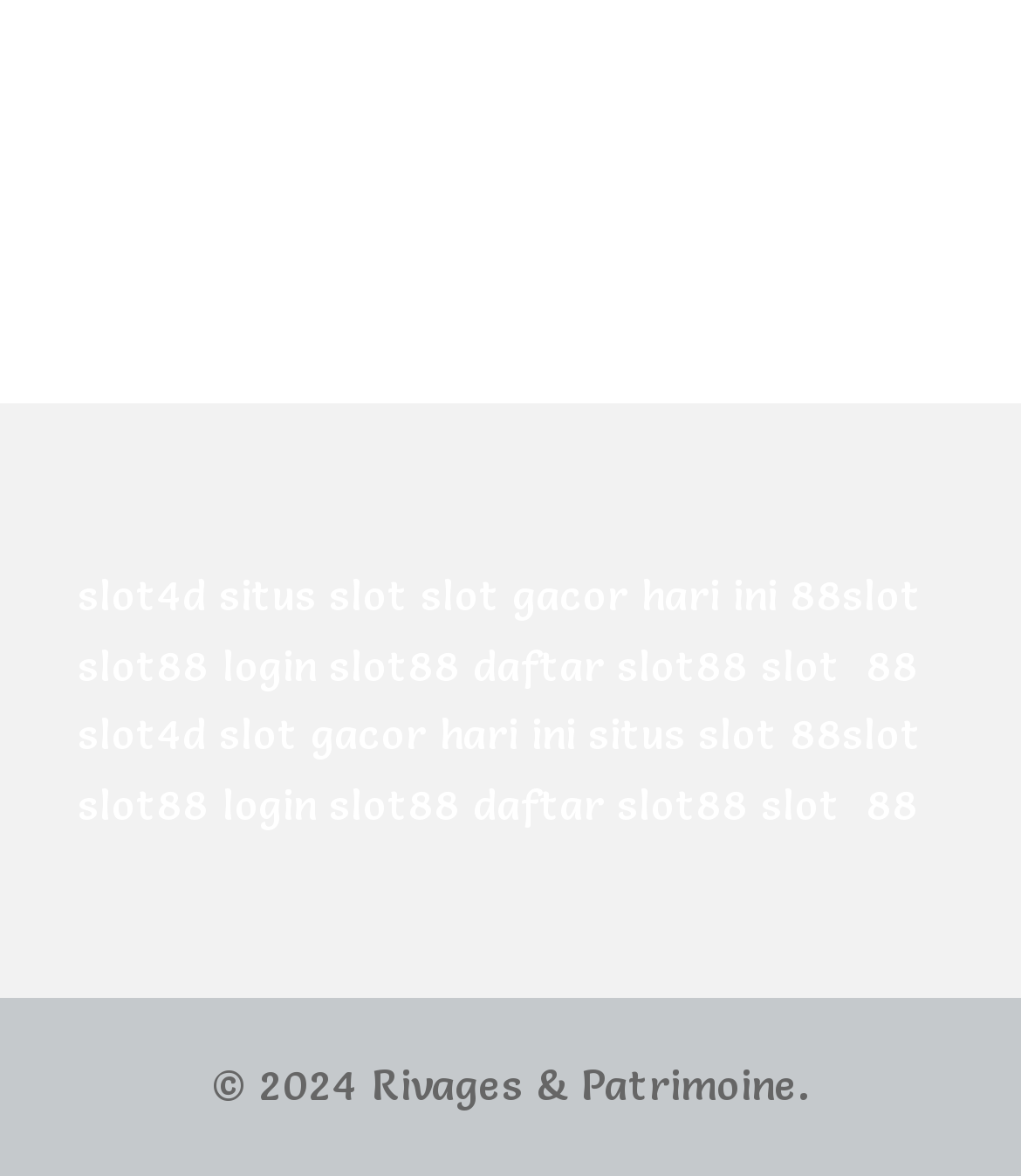Please give a one-word or short phrase response to the following question: 
What is the topmost link on the webpage?

88slot